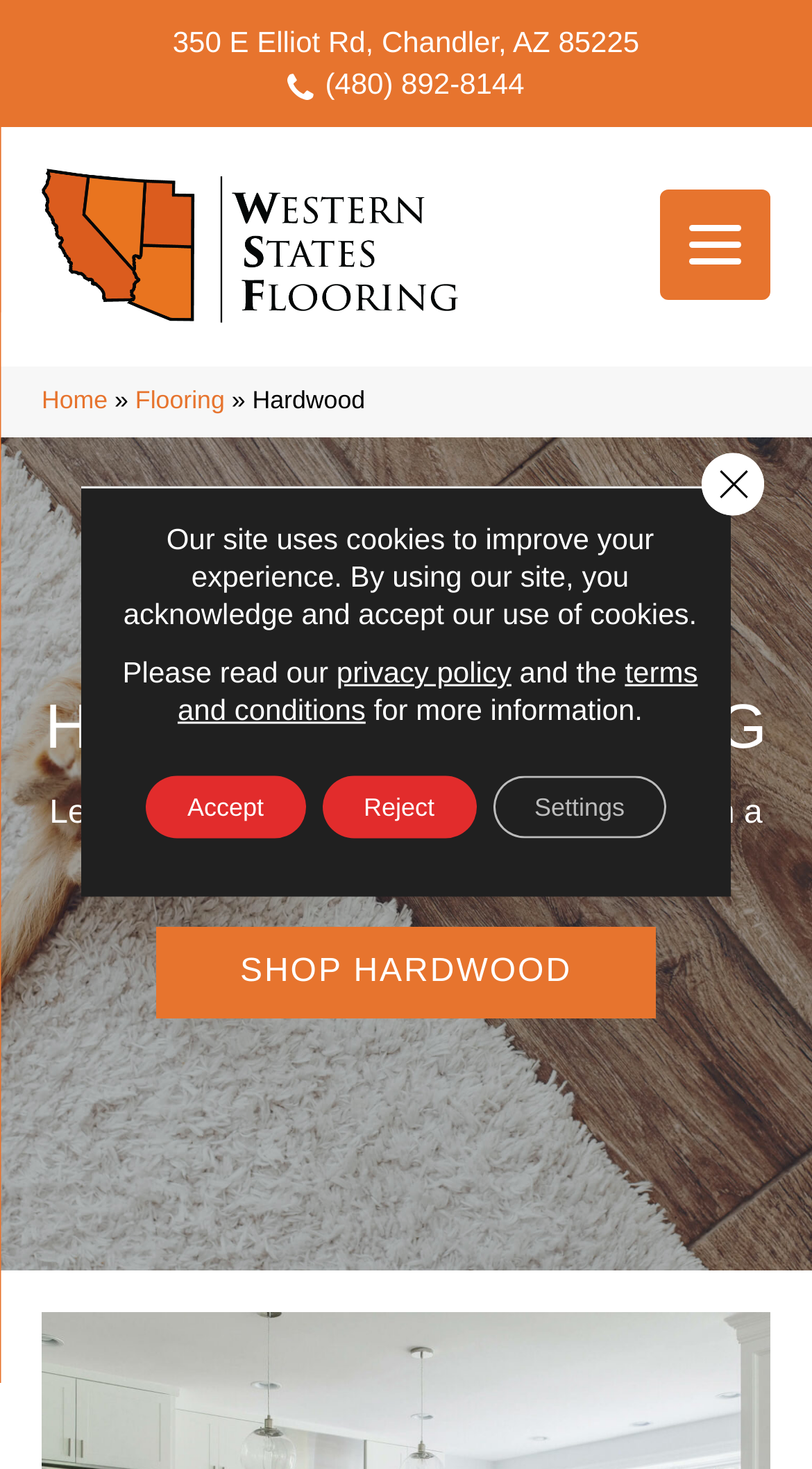Show me the bounding box coordinates of the clickable region to achieve the task as per the instruction: "Get directions to 350 E Elliot Rd, Chandler, AZ 85225".

[0.213, 0.017, 0.787, 0.04]